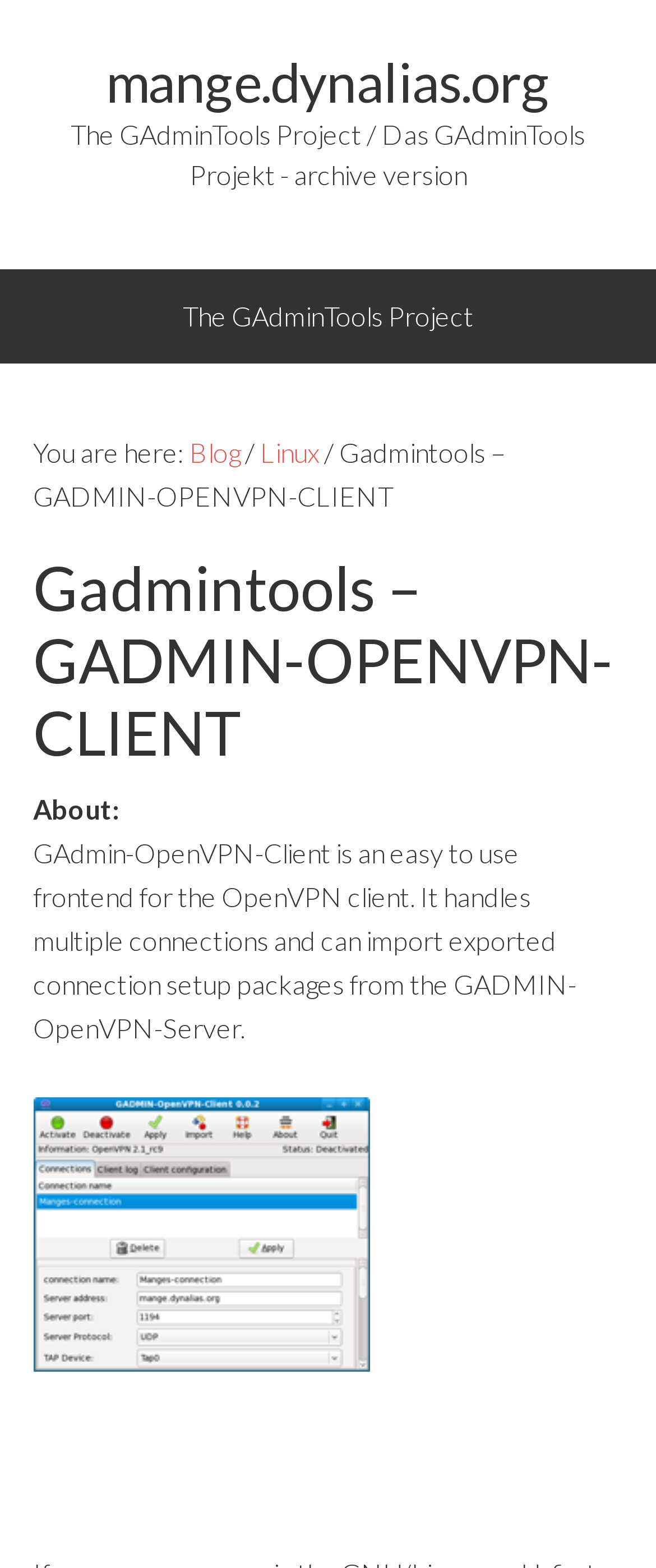Please determine and provide the text content of the webpage's heading.

Gadmintools – GADMIN-OPENVPN-CLIENT